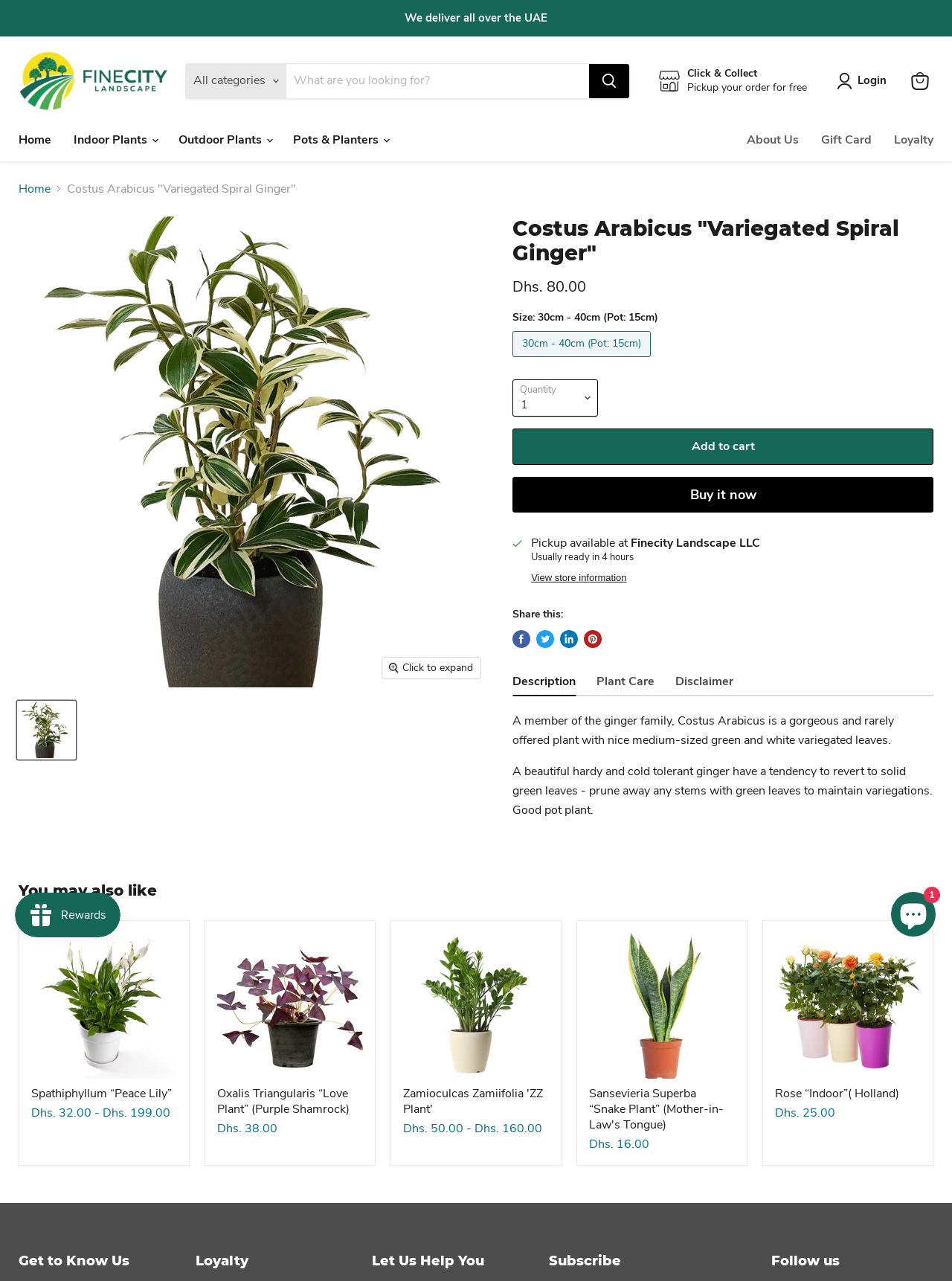Provide a brief response using a word or short phrase to this question:
What is the estimated time for the plant to be ready for pickup?

4 hours